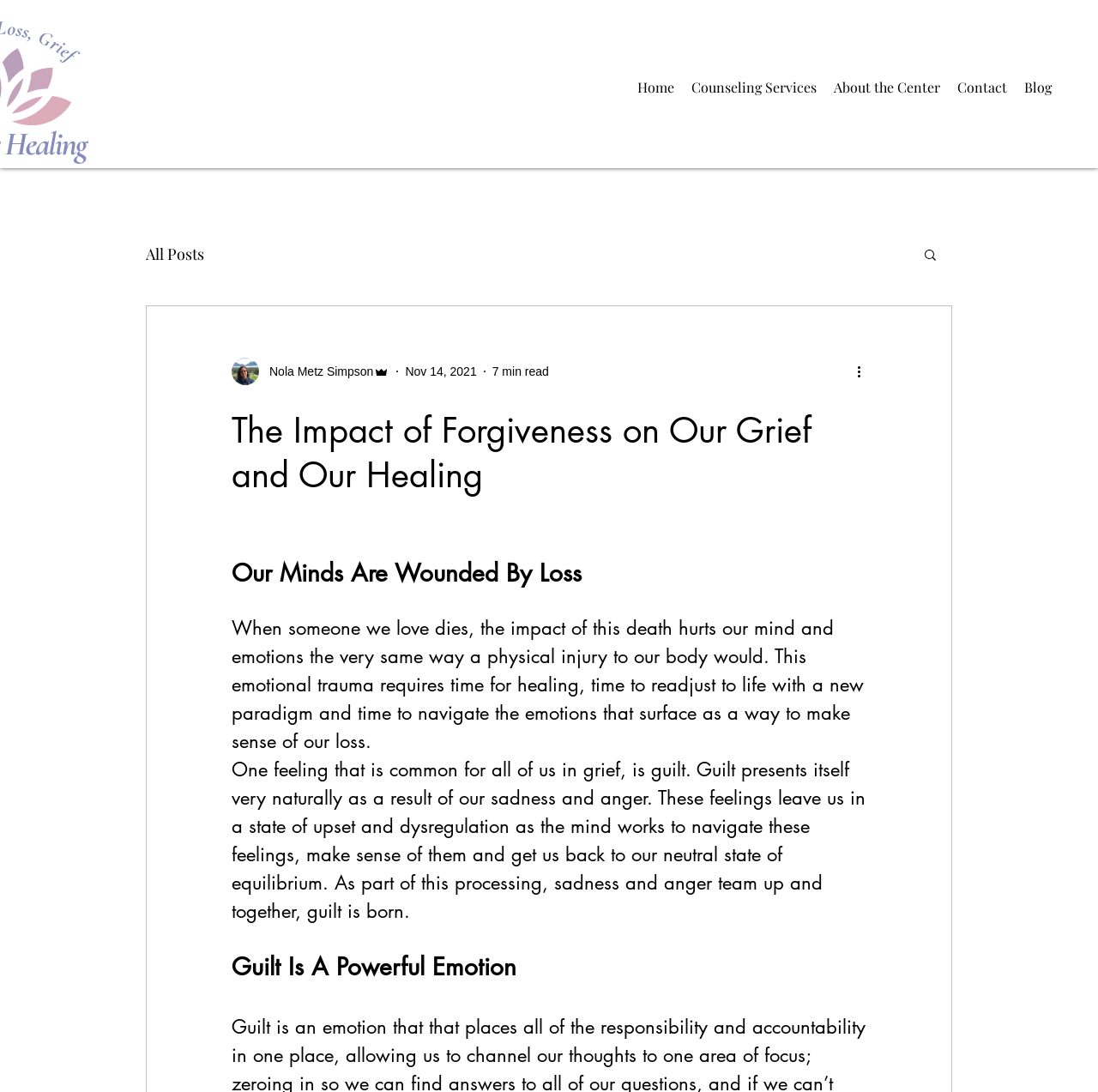Locate the bounding box coordinates of the clickable part needed for the task: "read more about the author".

[0.236, 0.332, 0.34, 0.348]